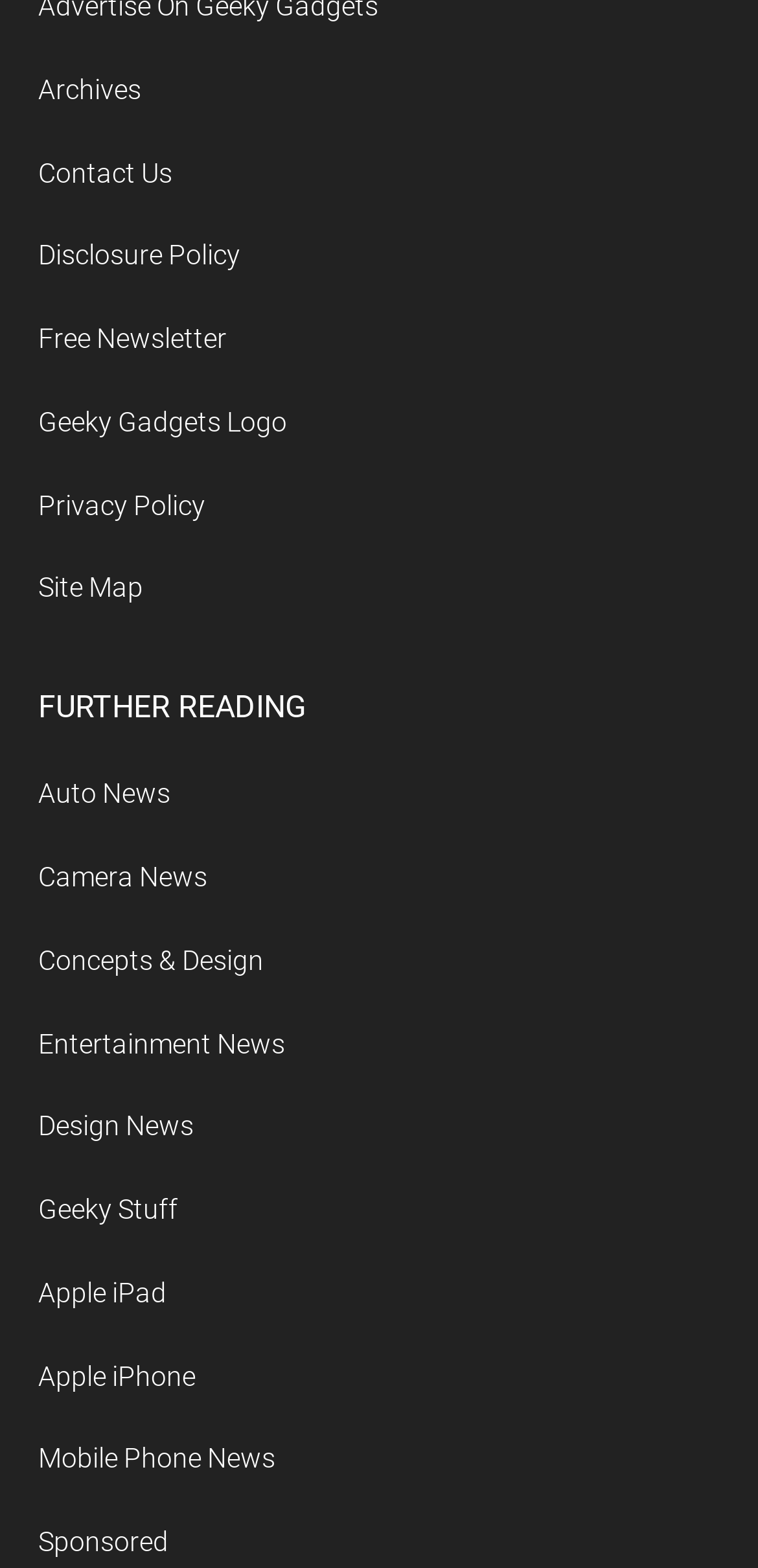Determine the coordinates of the bounding box that should be clicked to complete the instruction: "visit apple ipad page". The coordinates should be represented by four float numbers between 0 and 1: [left, top, right, bottom].

[0.05, 0.784, 0.219, 0.804]